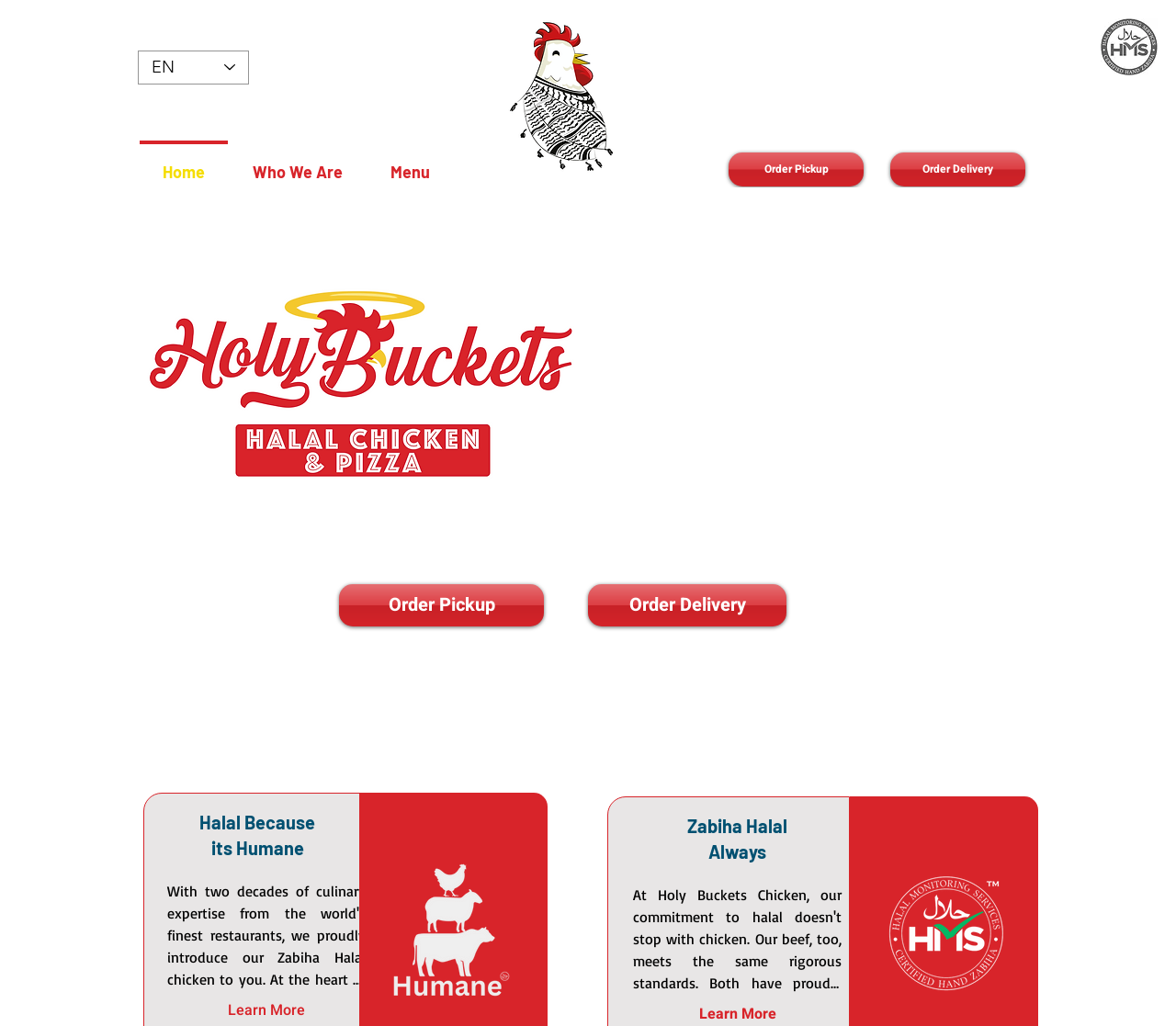Find the bounding box coordinates for the HTML element specified by: "Menu".

[0.312, 0.137, 0.386, 0.182]